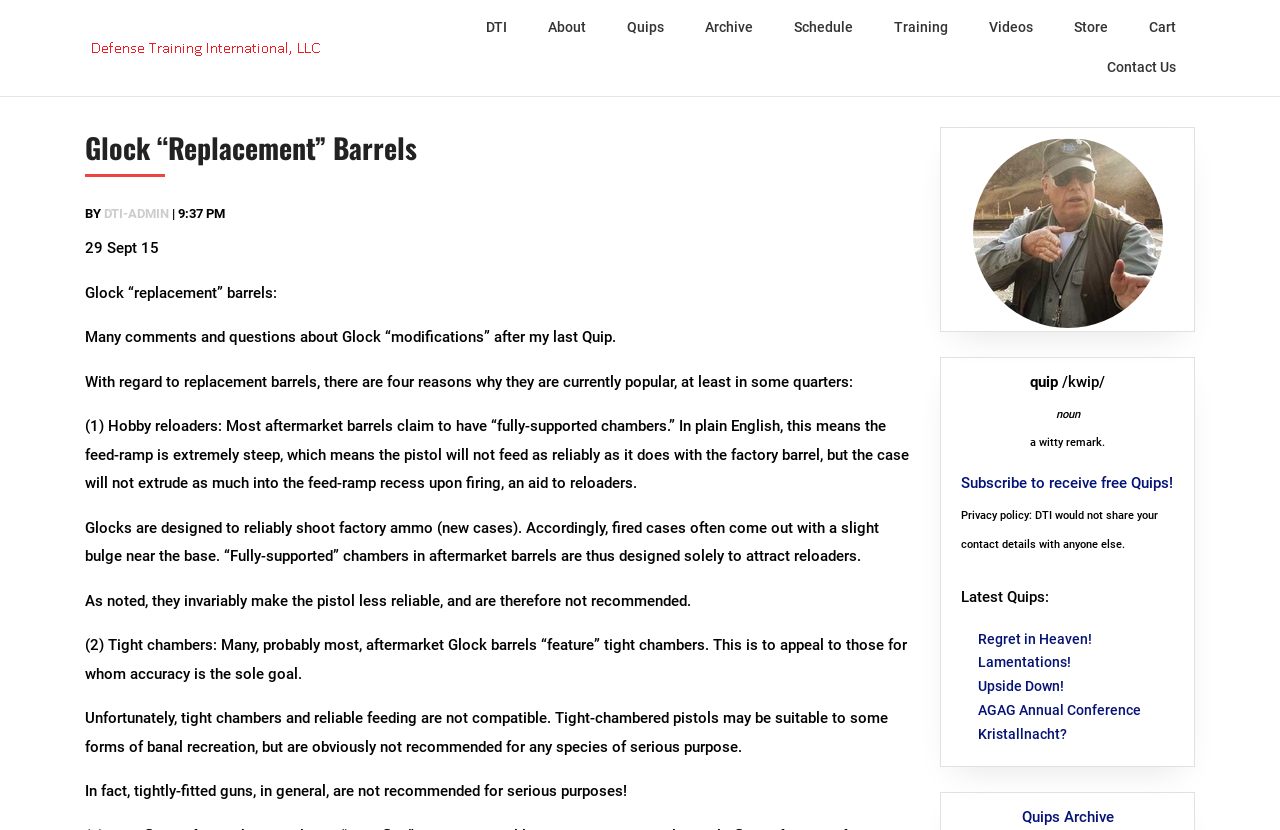What is the purpose of the 'fully-supported chambers' in aftermarket barrels?
Answer the question with as much detail as you can, using the image as a reference.

According to the article, the purpose of the 'fully-supported chambers' in aftermarket barrels is to attract reloaders, as it aids in reloading by preventing the case from extruding into the feed-ramp recess upon firing.